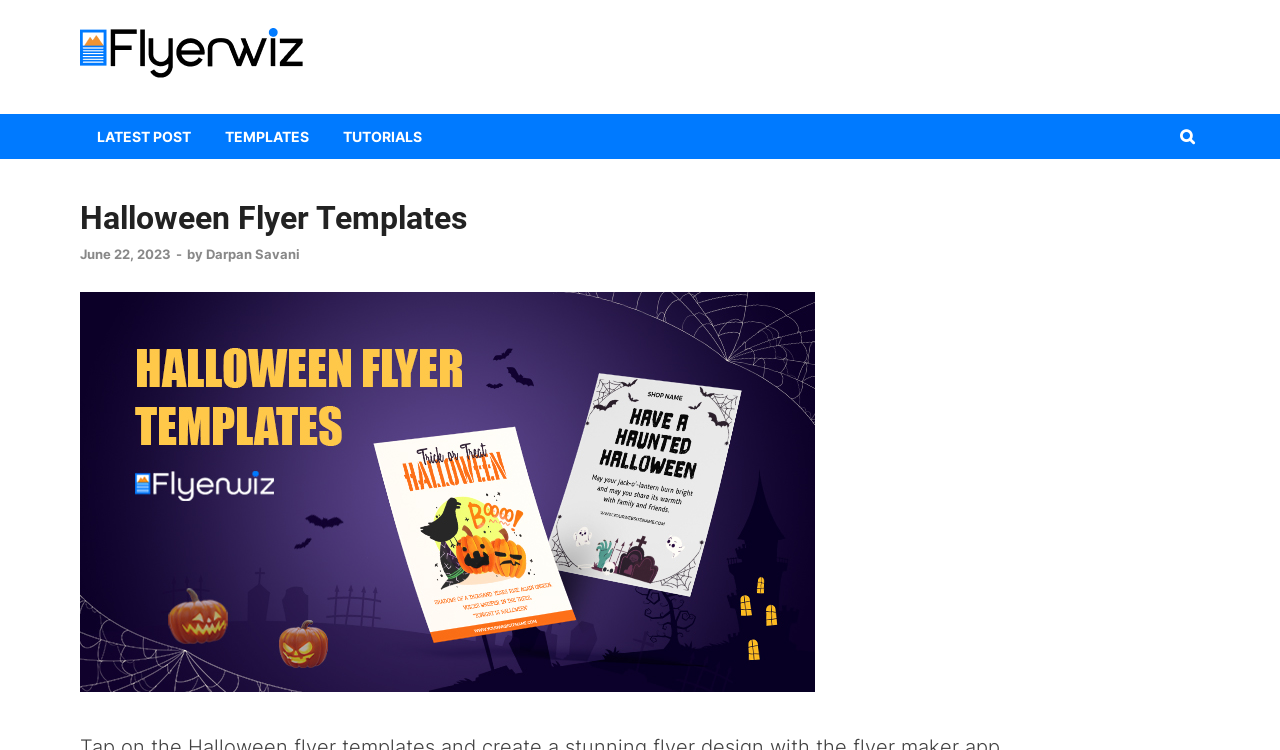Provide the bounding box coordinates for the specified HTML element described in this description: "parent_node: Halloween Flyer Templates". The coordinates should be four float numbers ranging from 0 to 1, in the format [left, top, right, bottom].

[0.062, 0.897, 0.637, 0.929]